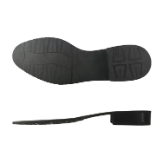Answer the question below in one word or phrase:
Is the shoe suitable for formal occasions?

Yes